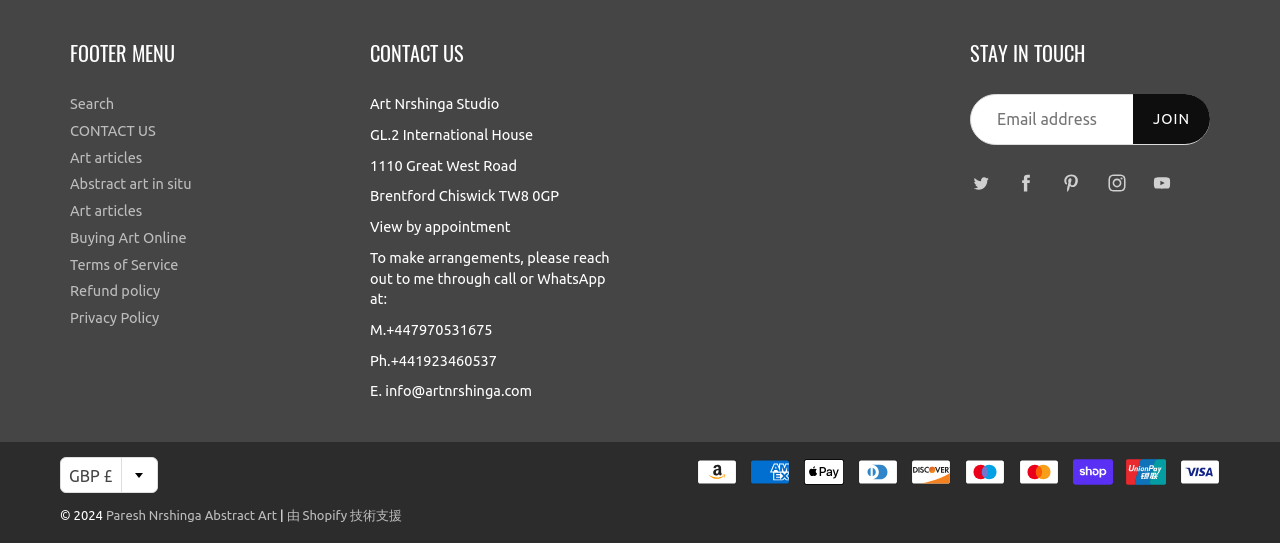Please give a one-word or short phrase response to the following question: 
What social media platforms can you follow the artist on?

Twitter, Facebook, Pinterest, Instagram, YouTube